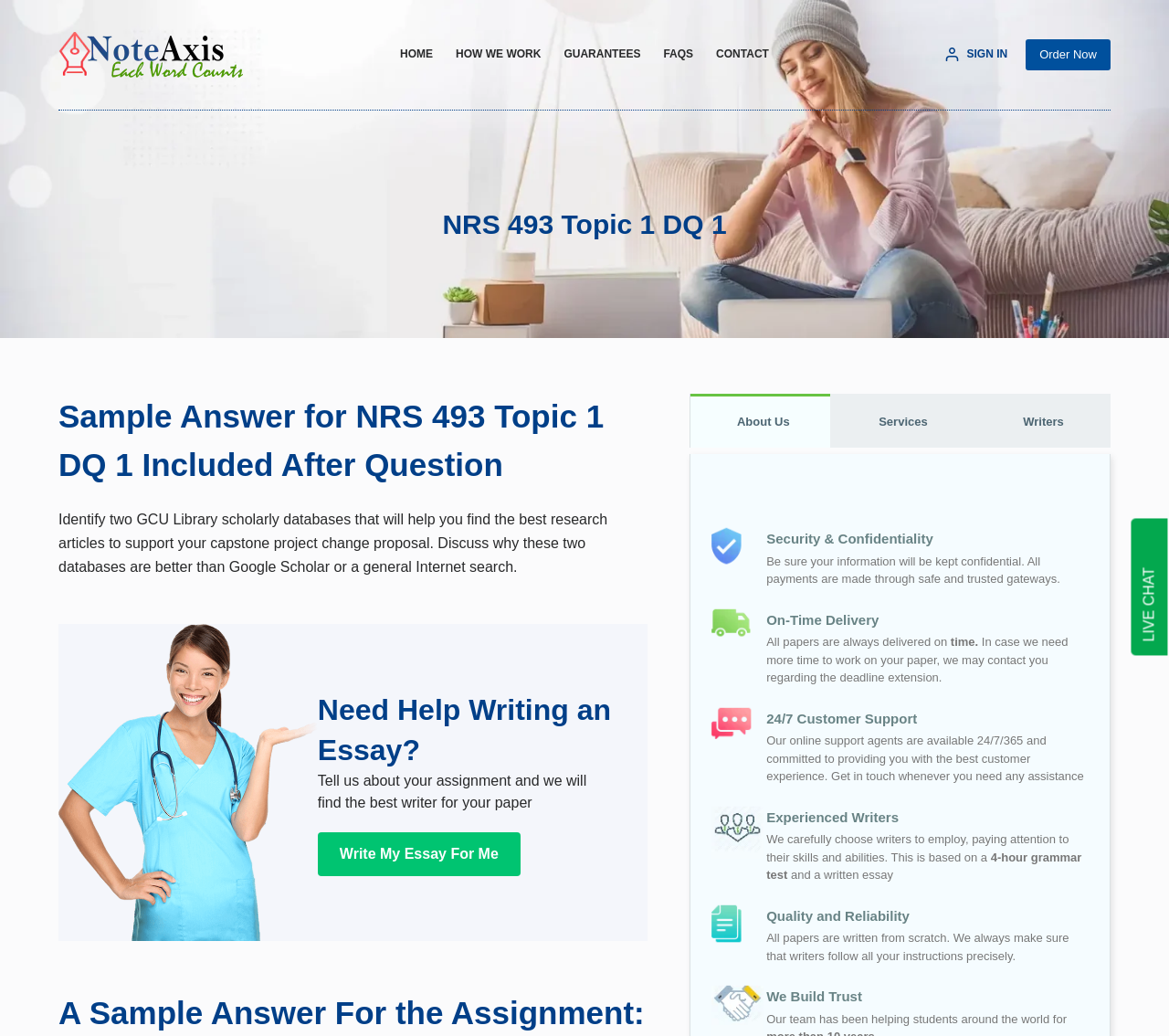What is the purpose of the website?
Based on the image, answer the question with as much detail as possible.

I inferred the purpose of the website by analyzing the content of the webpage, which includes headings such as 'Sample Answer for NRS 493 Topic 1 DQ 1' and 'Need Help Writing an Essay?', as well as the presence of links like 'Write My Essay For Me' and 'Order Now', suggesting that the website provides academic writing services.